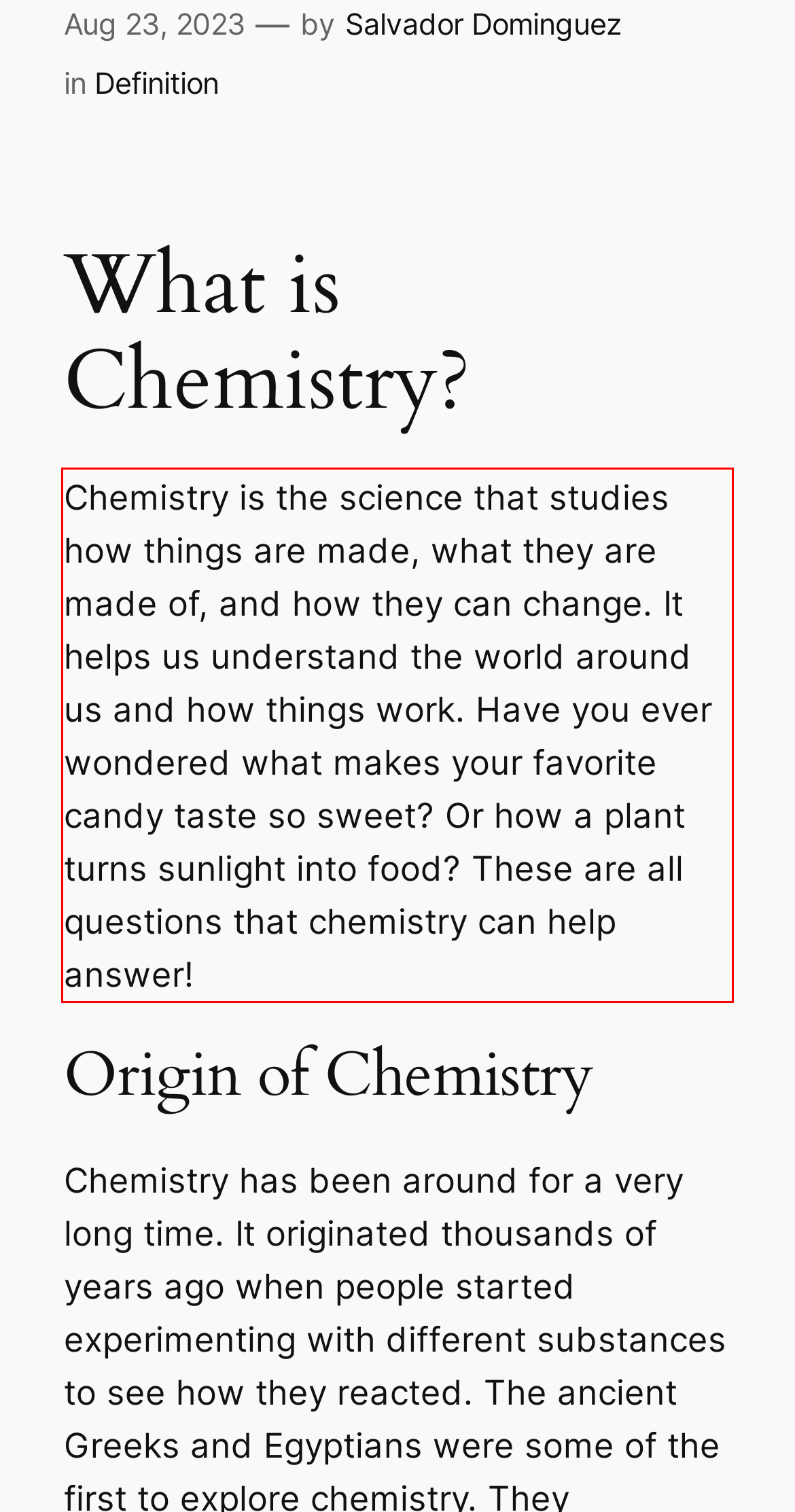Identify the text within the red bounding box on the webpage screenshot and generate the extracted text content.

Chemistry is the science that studies how things are made, what they are made of, and how they can change. It helps us understand the world around us and how things work. Have you ever wondered what makes your favorite candy taste so sweet? Or how a plant turns sunlight into food? These are all questions that chemistry can help answer!